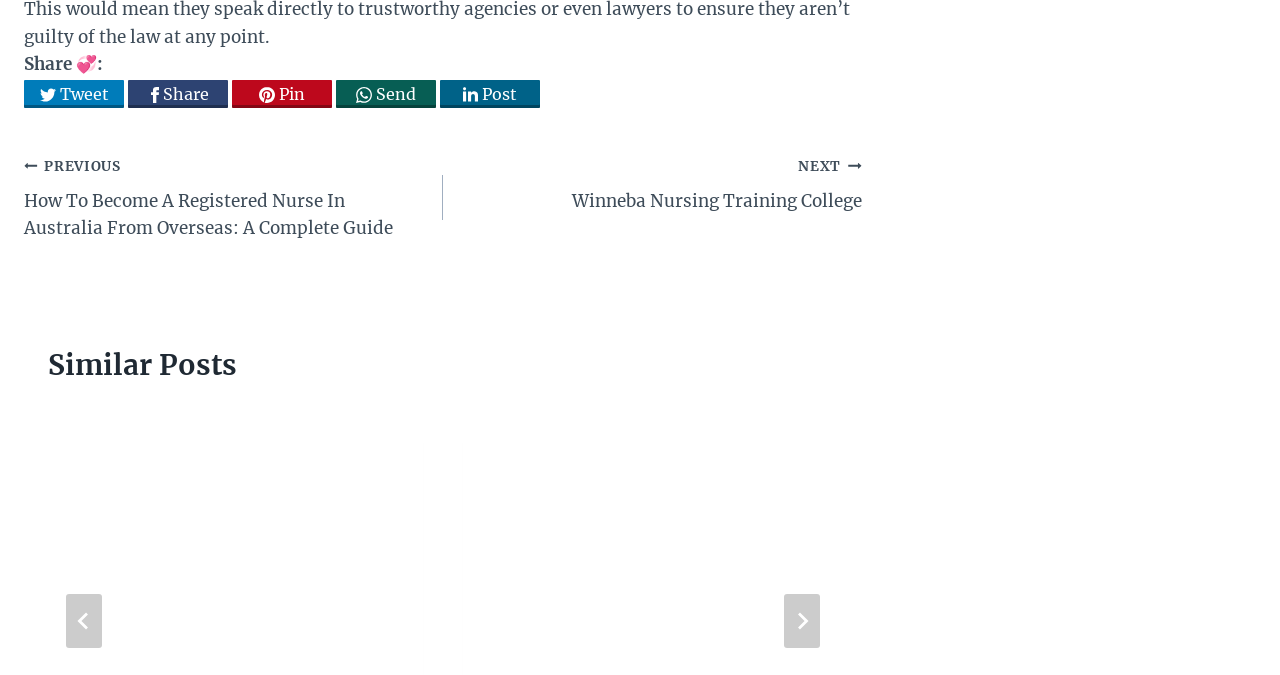Find the bounding box coordinates of the element to click in order to complete the given instruction: "Go to next slide."

[0.612, 0.88, 0.64, 0.96]